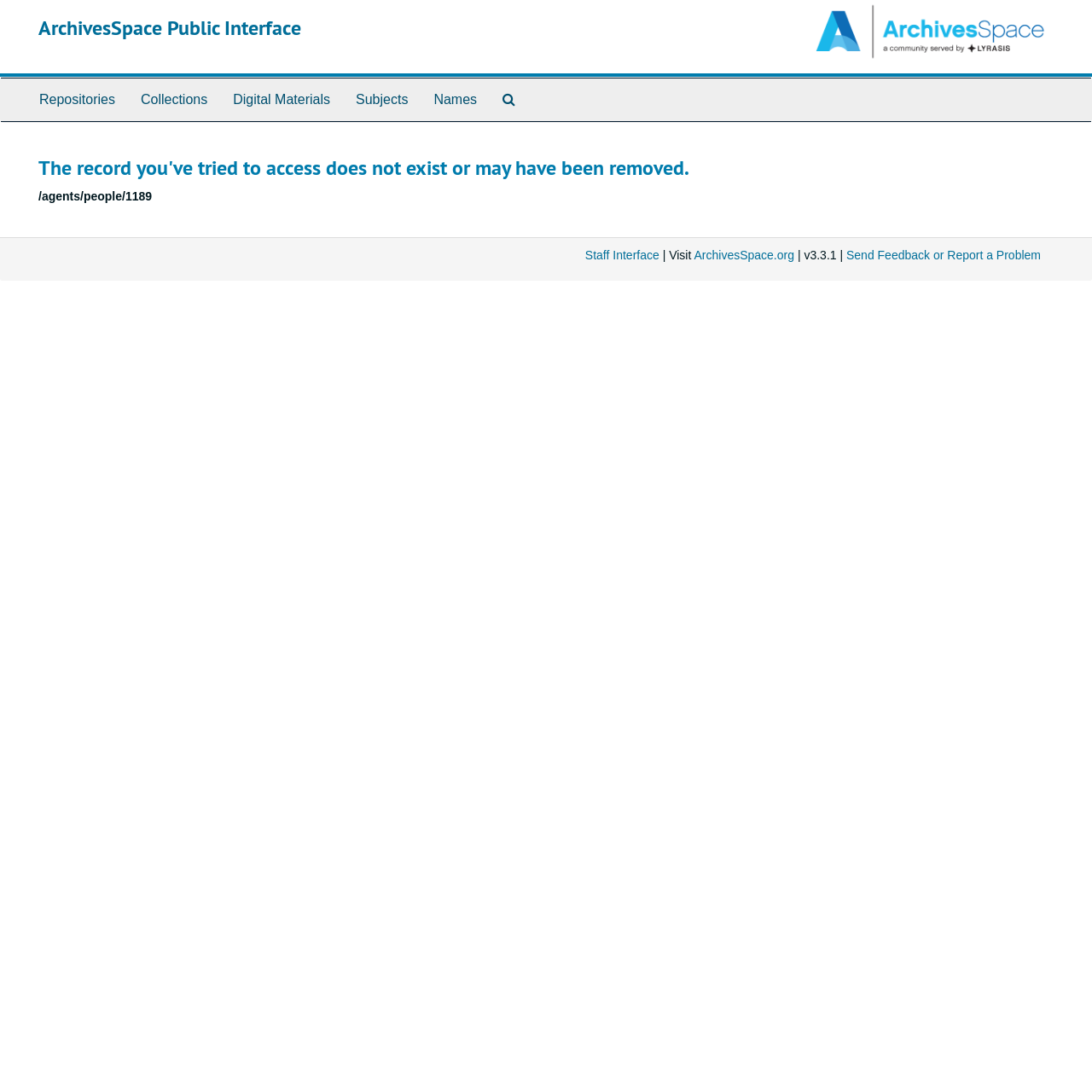What type of record is not found?
Look at the image and respond with a one-word or short-phrase answer.

Name Record